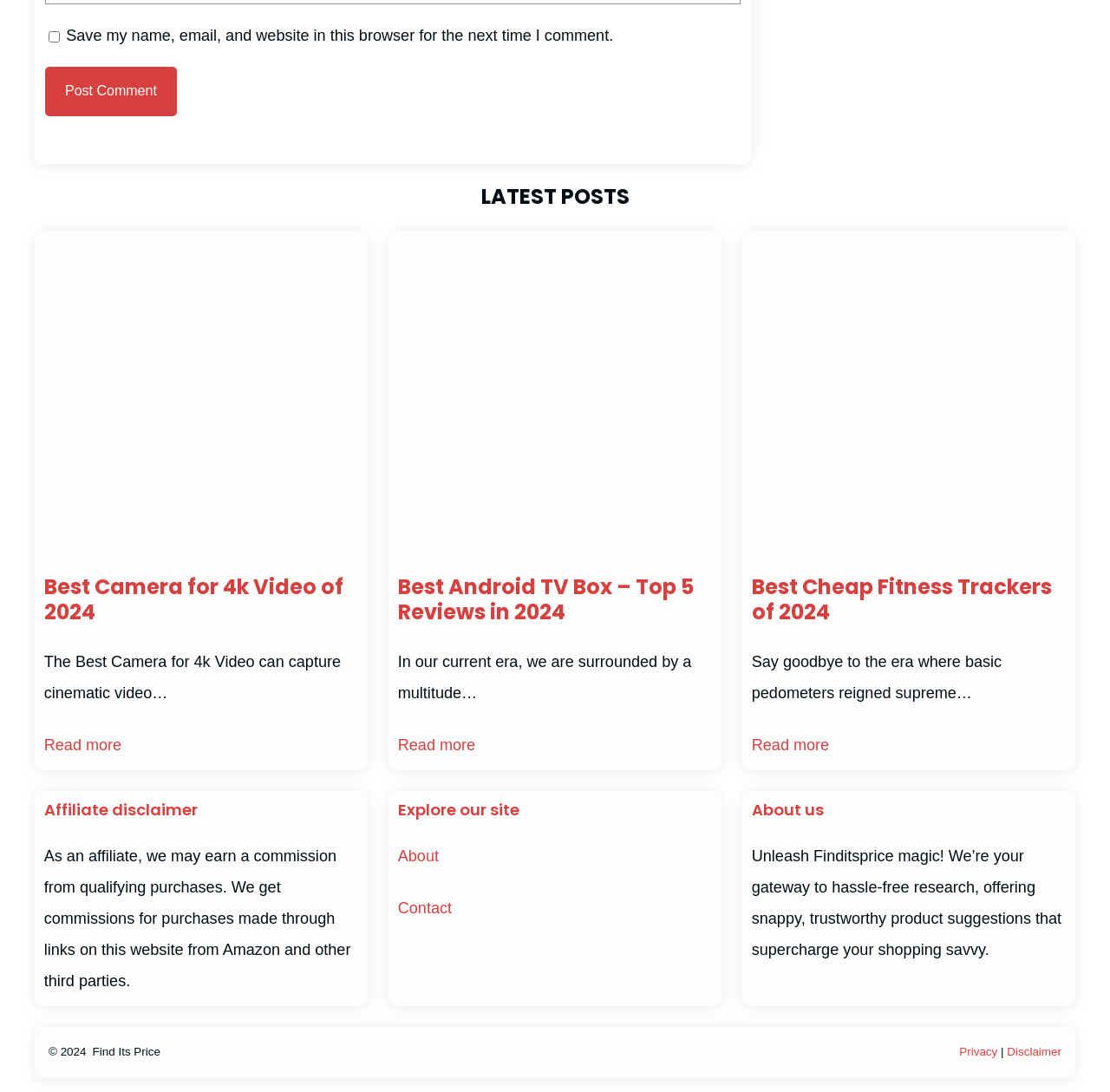Please locate the bounding box coordinates of the region I need to click to follow this instruction: "Post a comment".

[0.04, 0.061, 0.159, 0.107]